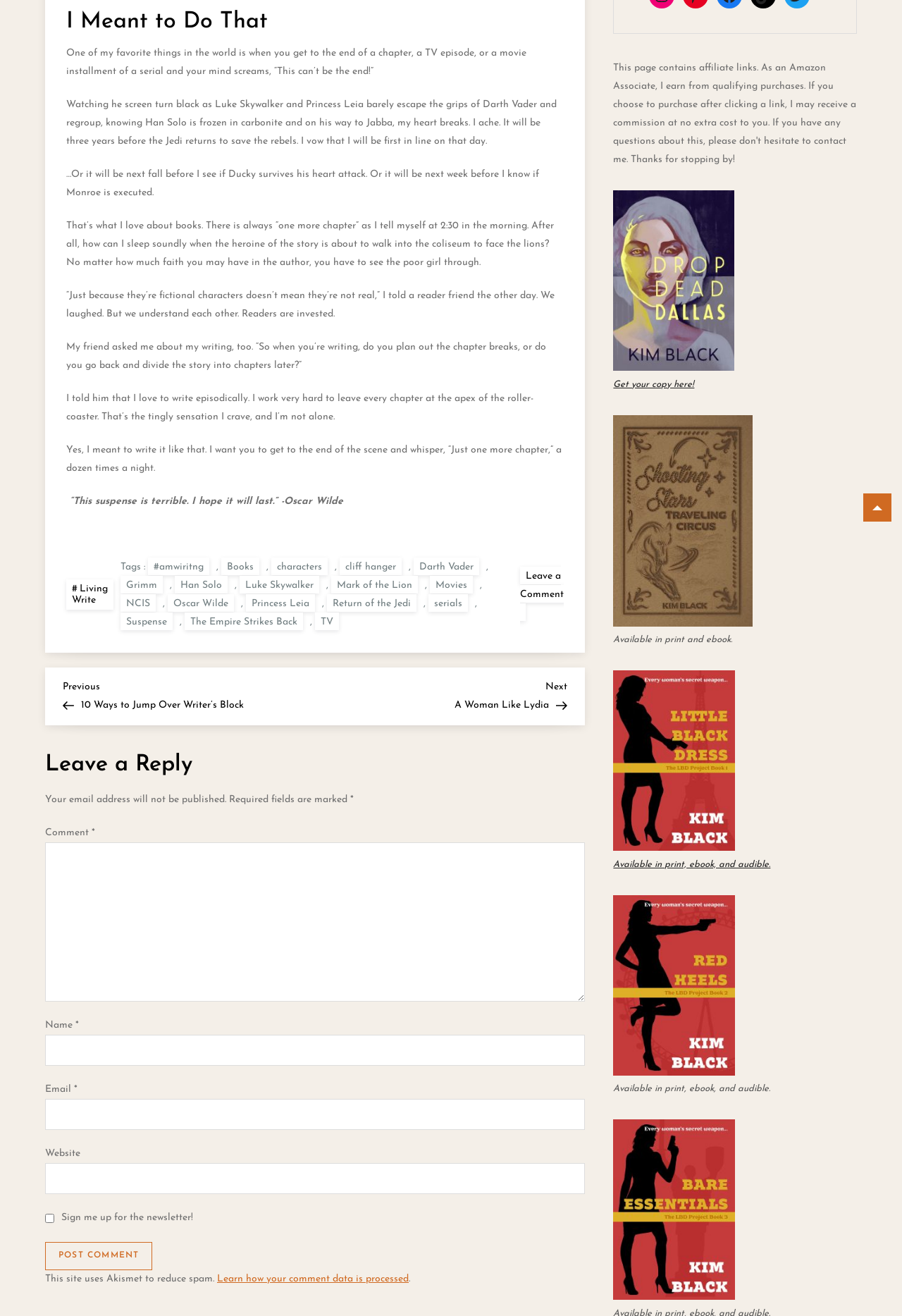Given the description of the UI element: "name="submit" value="Post Comment"", predict the bounding box coordinates in the form of [left, top, right, bottom], with each value being a float between 0 and 1.

[0.05, 0.944, 0.169, 0.965]